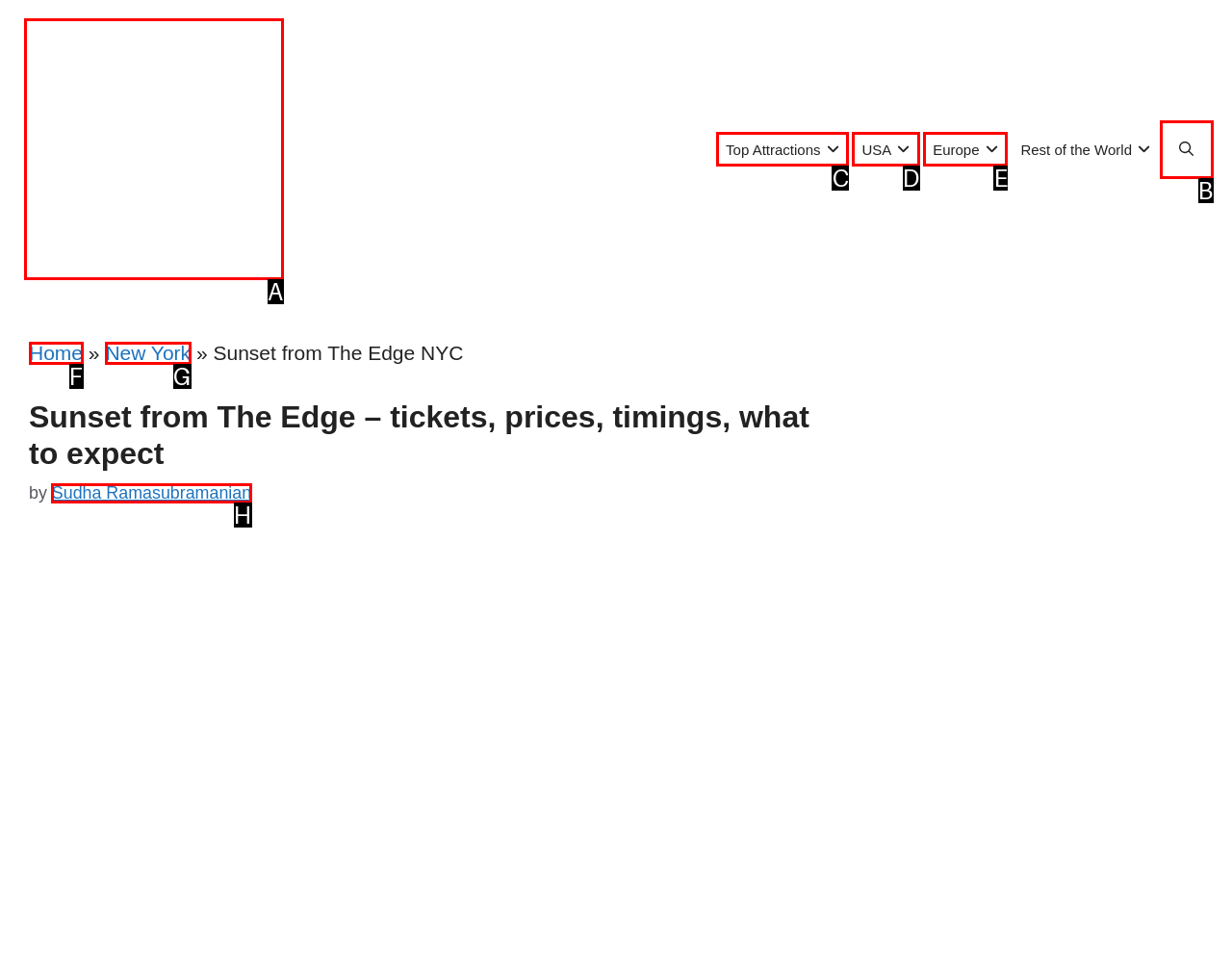Select the right option to accomplish this task: Click on the site logo. Reply with the letter corresponding to the correct UI element.

A